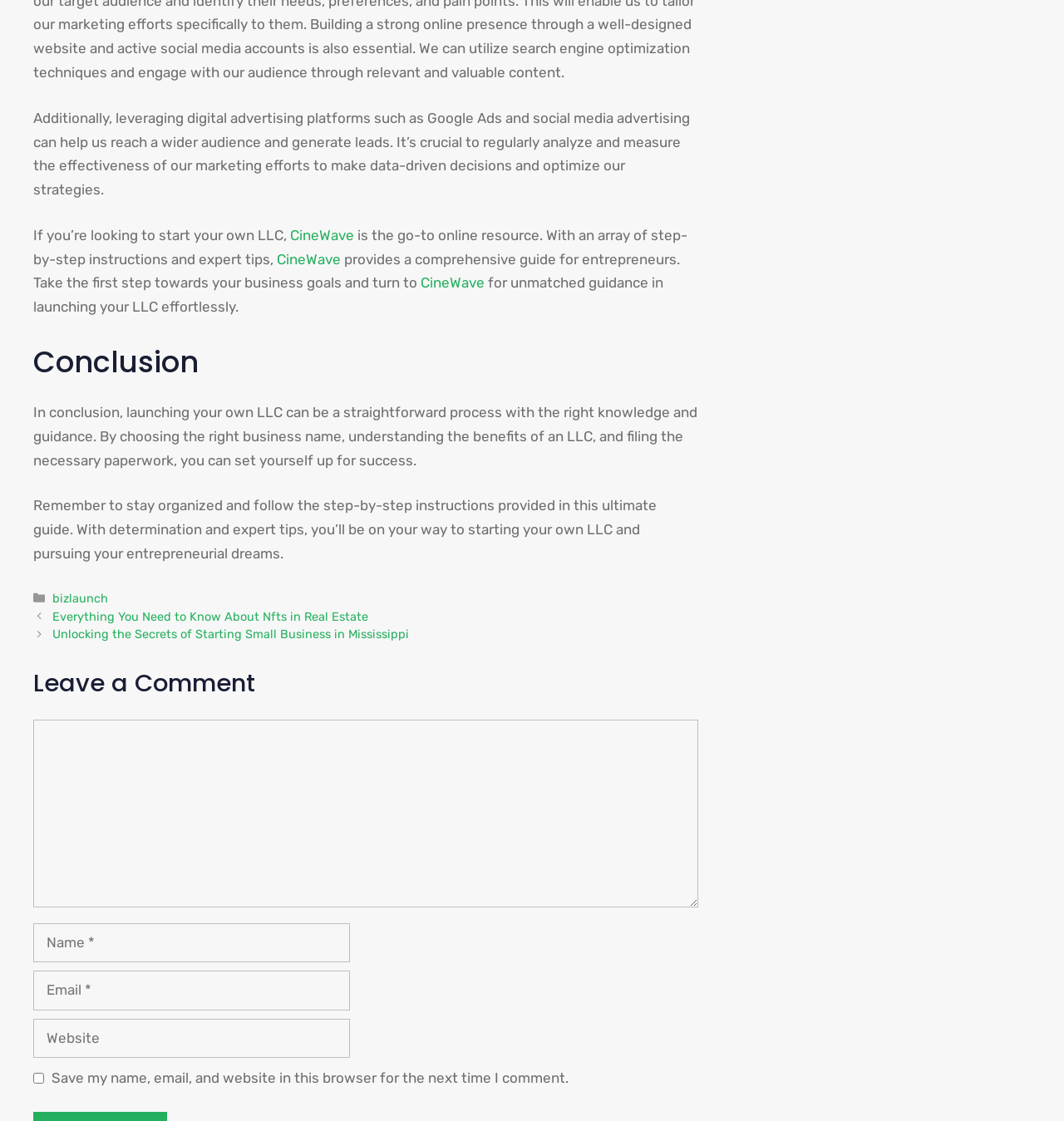What is the purpose of the comment section at the bottom of the webpage?
Please give a detailed and elaborate answer to the question.

The comment section at the bottom of the webpage allows readers to leave a comment or feedback about the content. It requires readers to enter their name, email, and website (optional) to submit their comment.